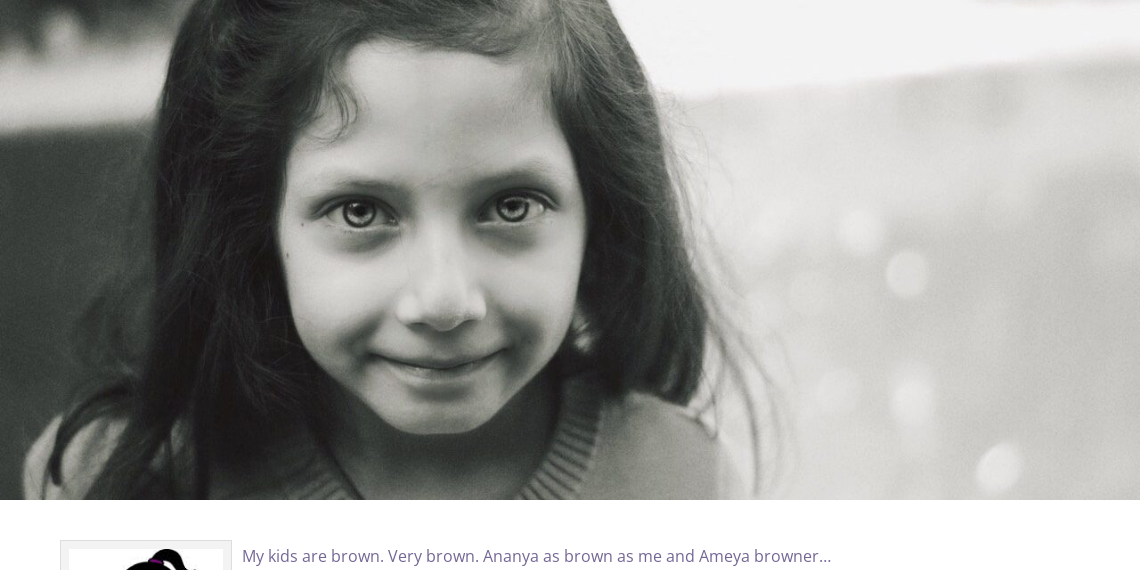What is the color scheme of the composition?
Based on the image, answer the question with a single word or brief phrase.

Black and white